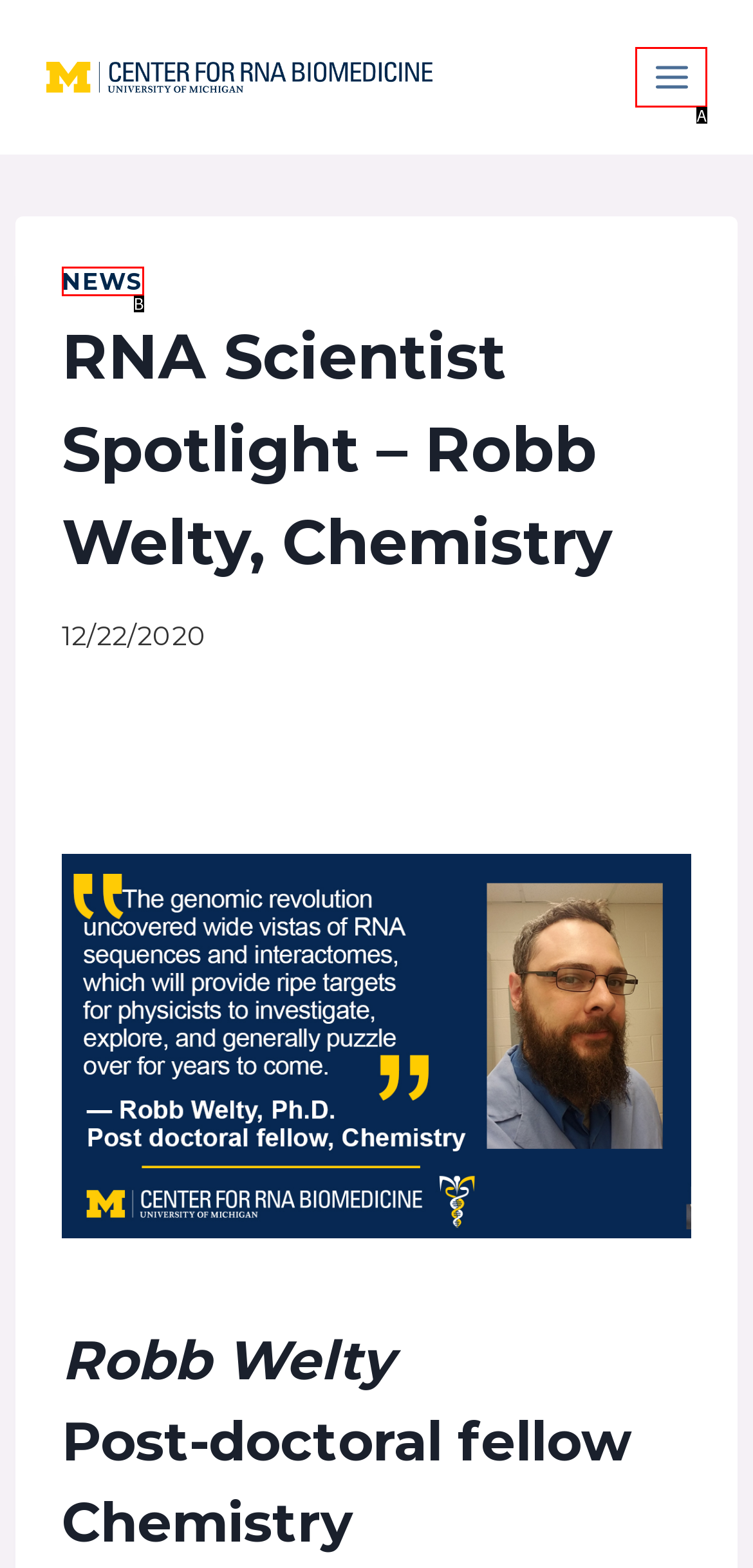Select the letter that aligns with the description: Toggle Menu. Answer with the letter of the selected option directly.

A